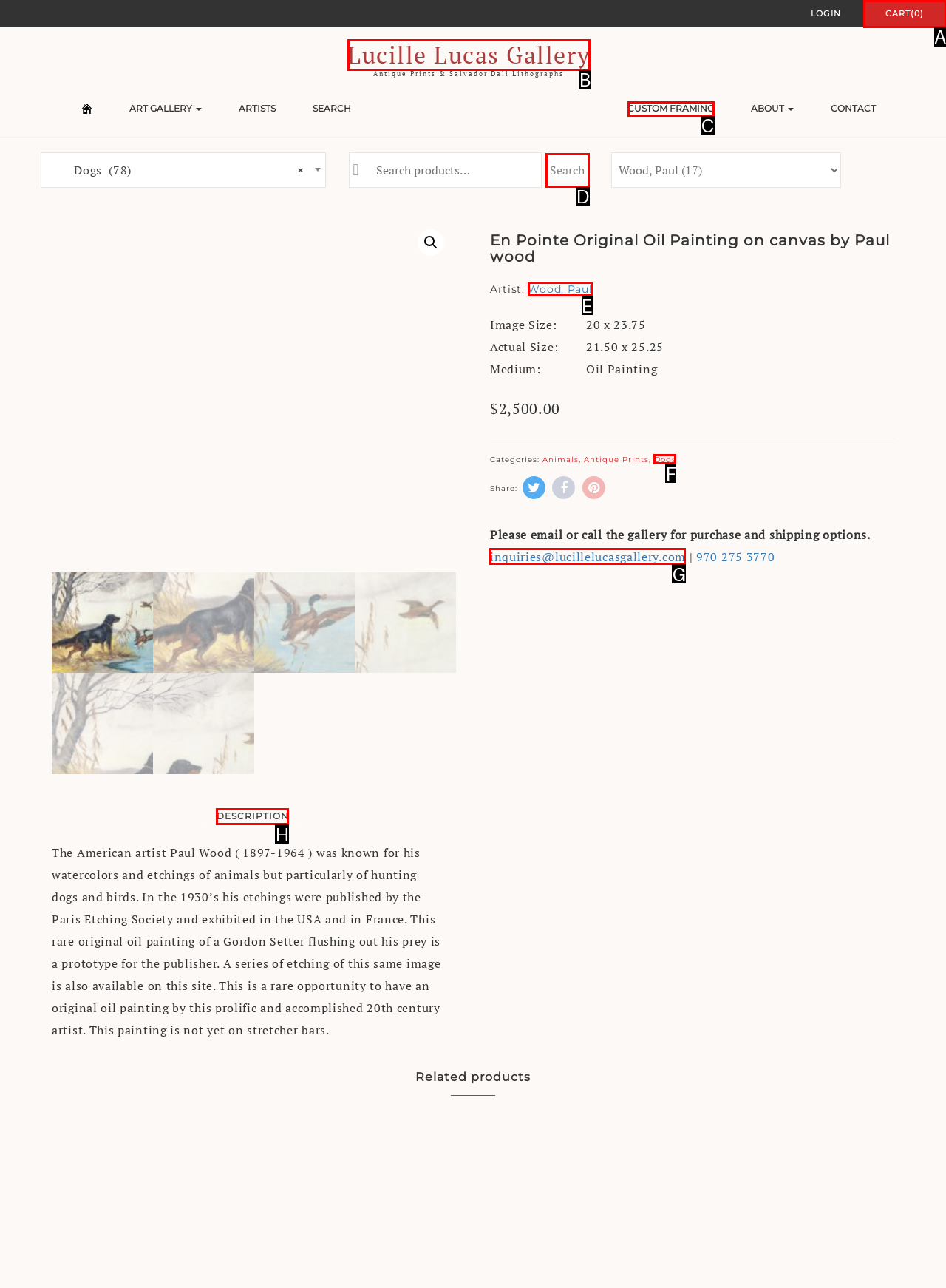Which option should be clicked to execute the task: Click on the 'Home' link?
Reply with the letter of the chosen option.

None